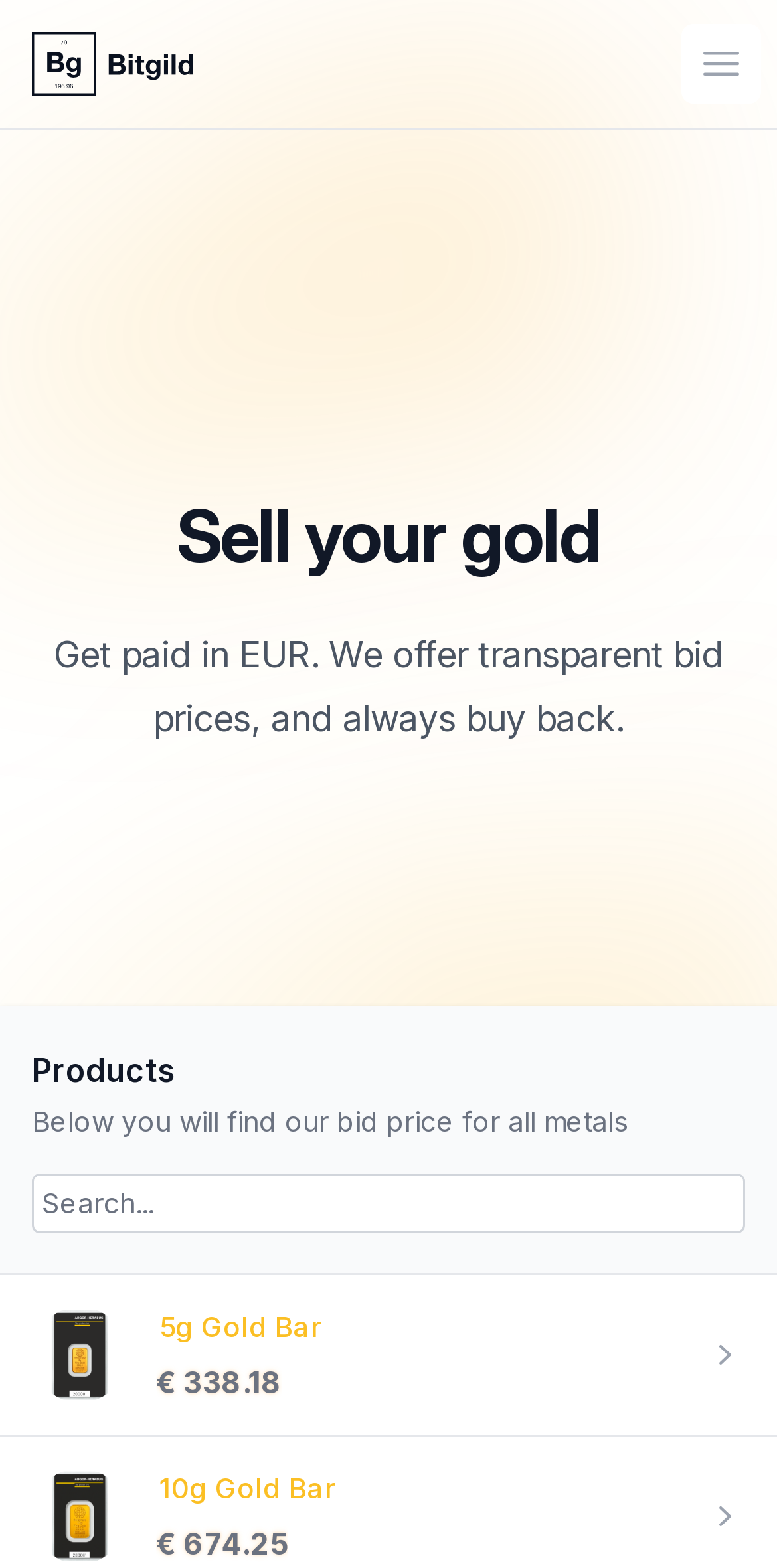Utilize the details in the image to give a detailed response to the question: What can be searched in the textbox?

The textbox with the placeholder 'Search...' is likely used to search for products, as it is located below the 'Products' heading.